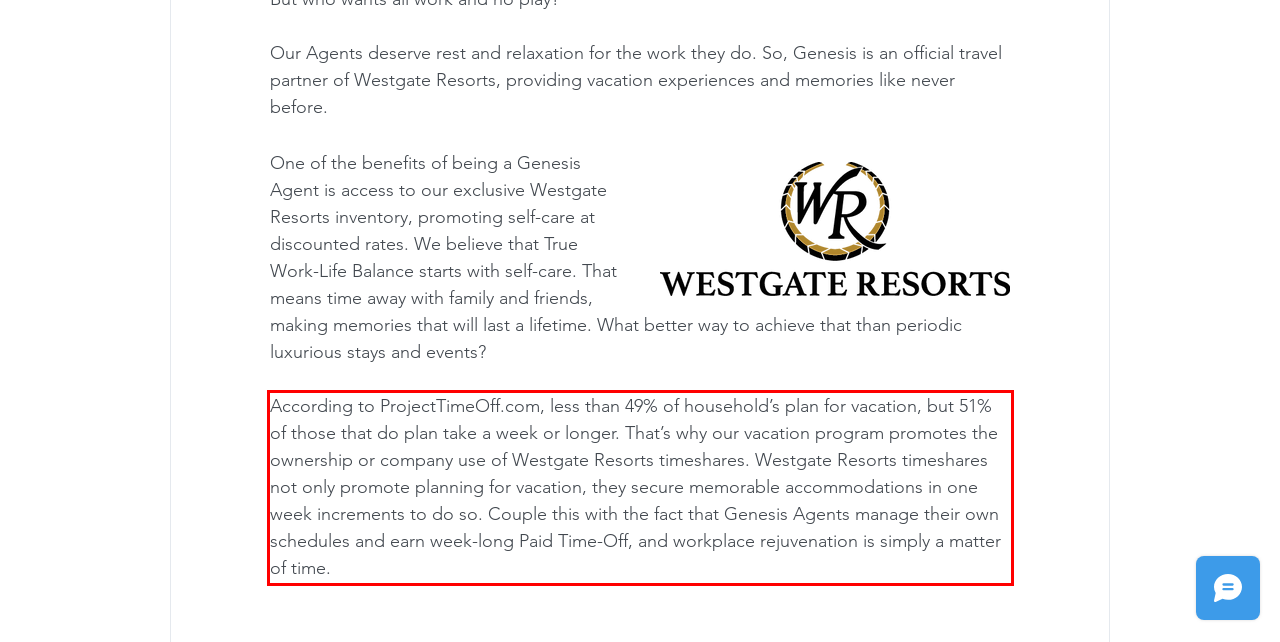From the given screenshot of a webpage, identify the red bounding box and extract the text content within it.

According to ProjectTimeOff.com, less than 49% of household’s plan for vacation, but 51% of those that do plan take a week or longer. That’s why our vacation program promotes the ownership or company use of Westgate Resorts timeshares. Westgate Resorts timeshares not only promote planning for vacation, they secure memorable accommodations in one week increments to do so. Couple this with the fact that Genesis Agents manage their own schedules and earn week-long Paid Time-Off, and workplace rejuvenation is simply a matter of time.